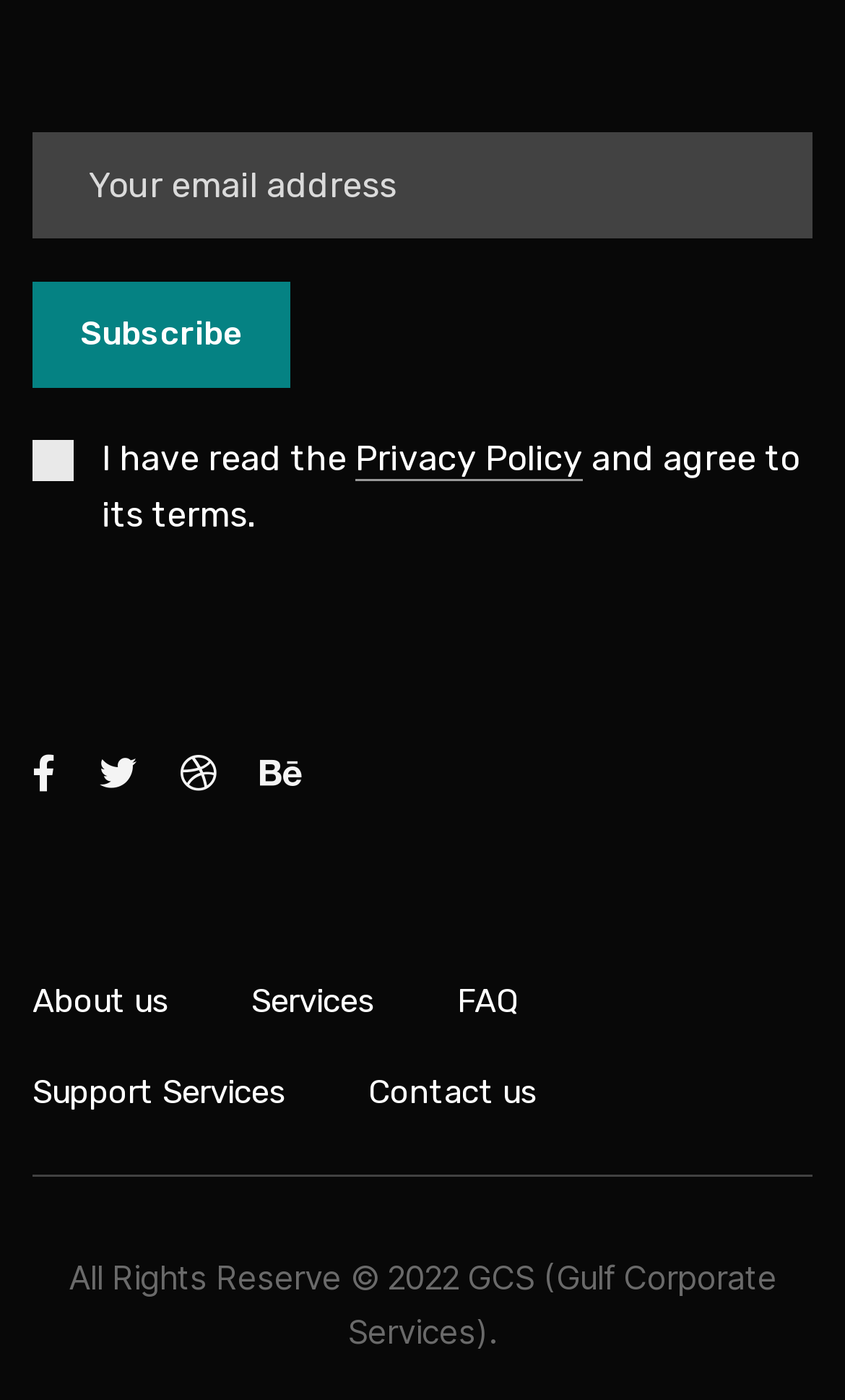Locate the bounding box coordinates of the region to be clicked to comply with the following instruction: "Read the Privacy Policy". The coordinates must be four float numbers between 0 and 1, in the form [left, top, right, bottom].

[0.421, 0.312, 0.69, 0.341]